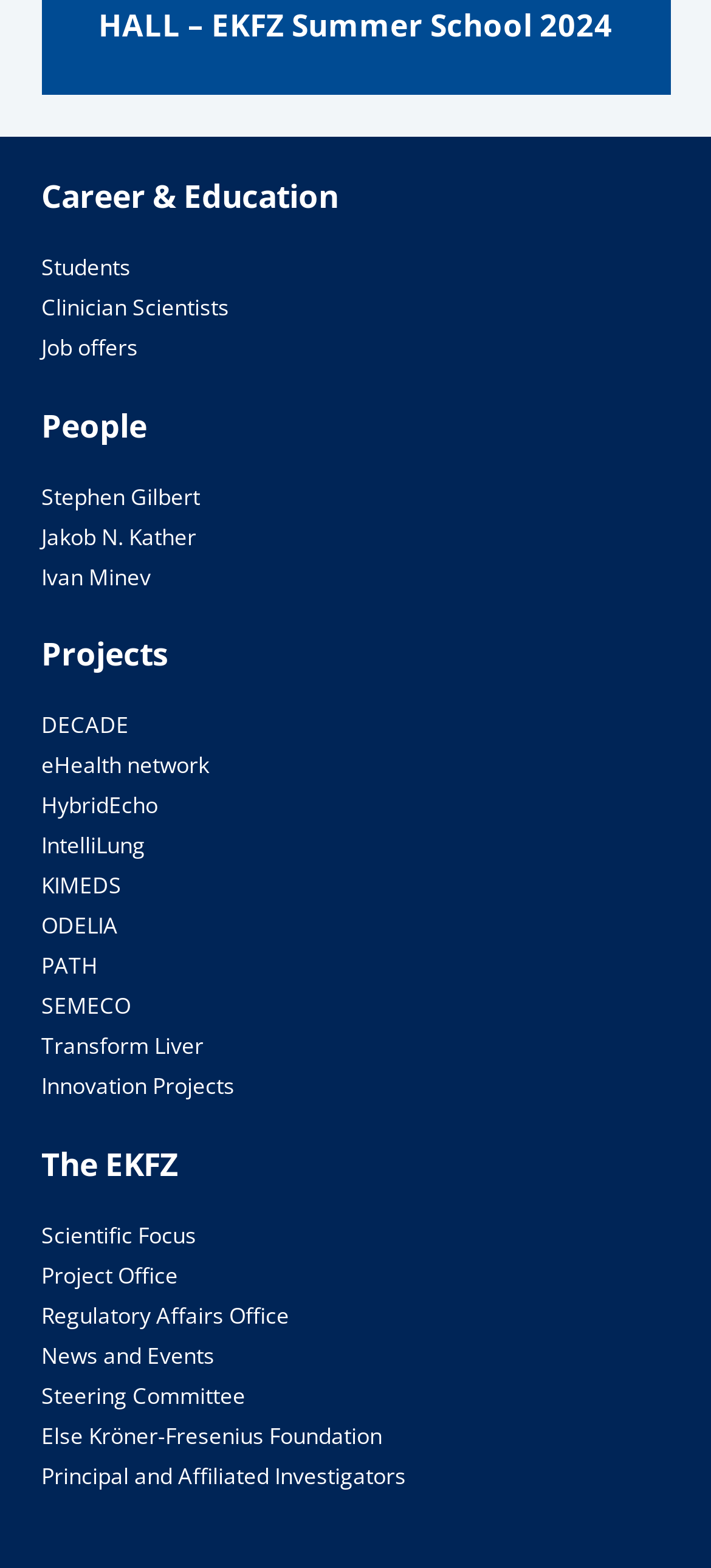Please answer the following question using a single word or phrase: 
How many categories are listed?

5